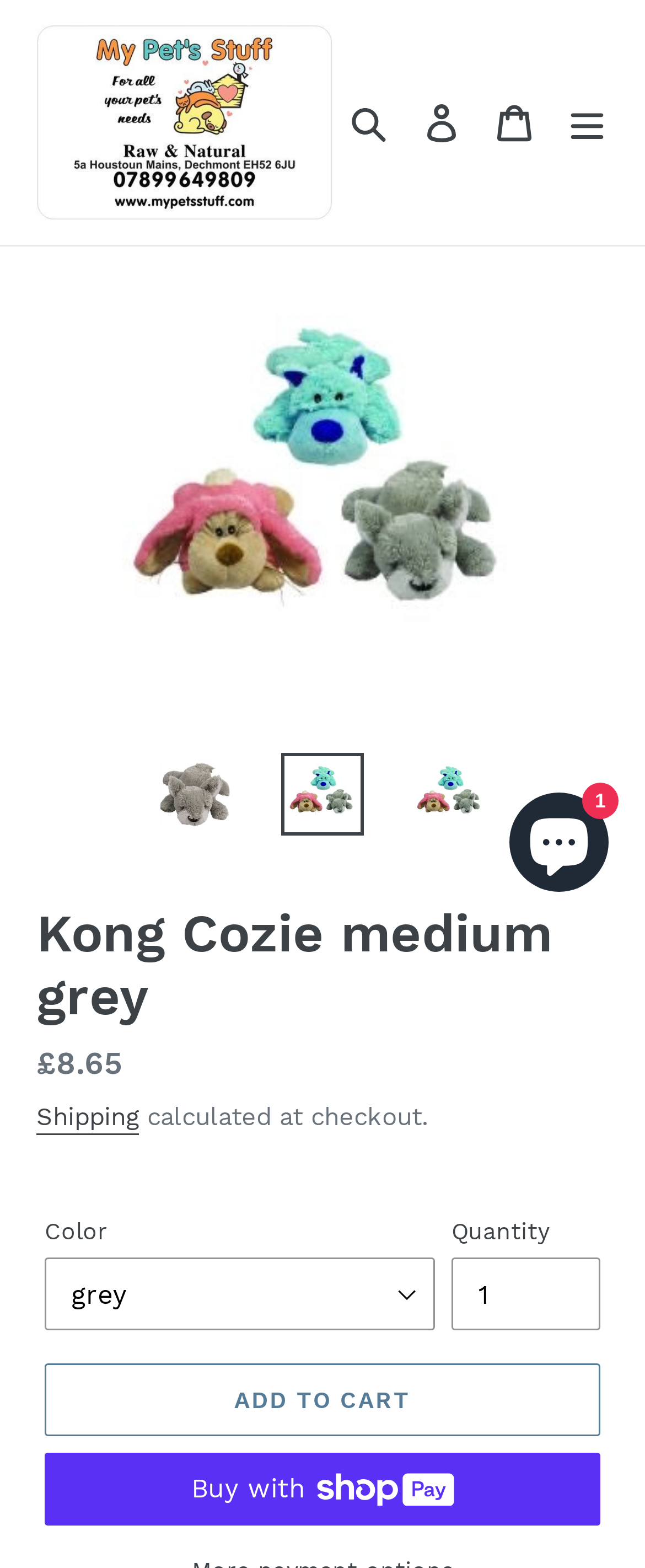Can you look at the image and give a comprehensive answer to the question:
What is the purpose of the button with the text 'ADD TO CART'?

I inferred the purpose of the button by its text 'ADD TO CART' and its location near the product description and price, which suggests that it is used to add the product to the cart.